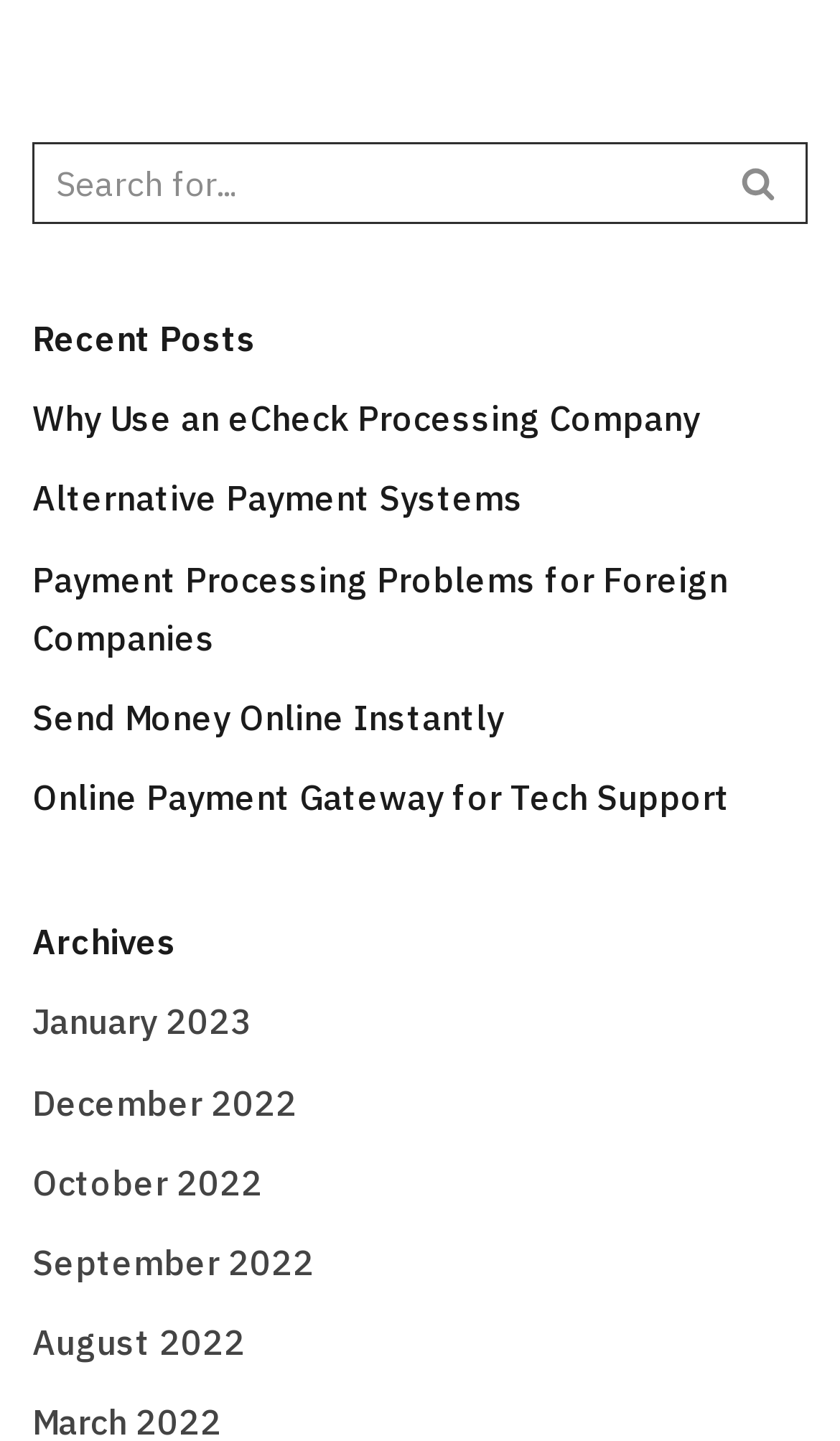What is the purpose of the search box?
Based on the screenshot, answer the question with a single word or phrase.

Search